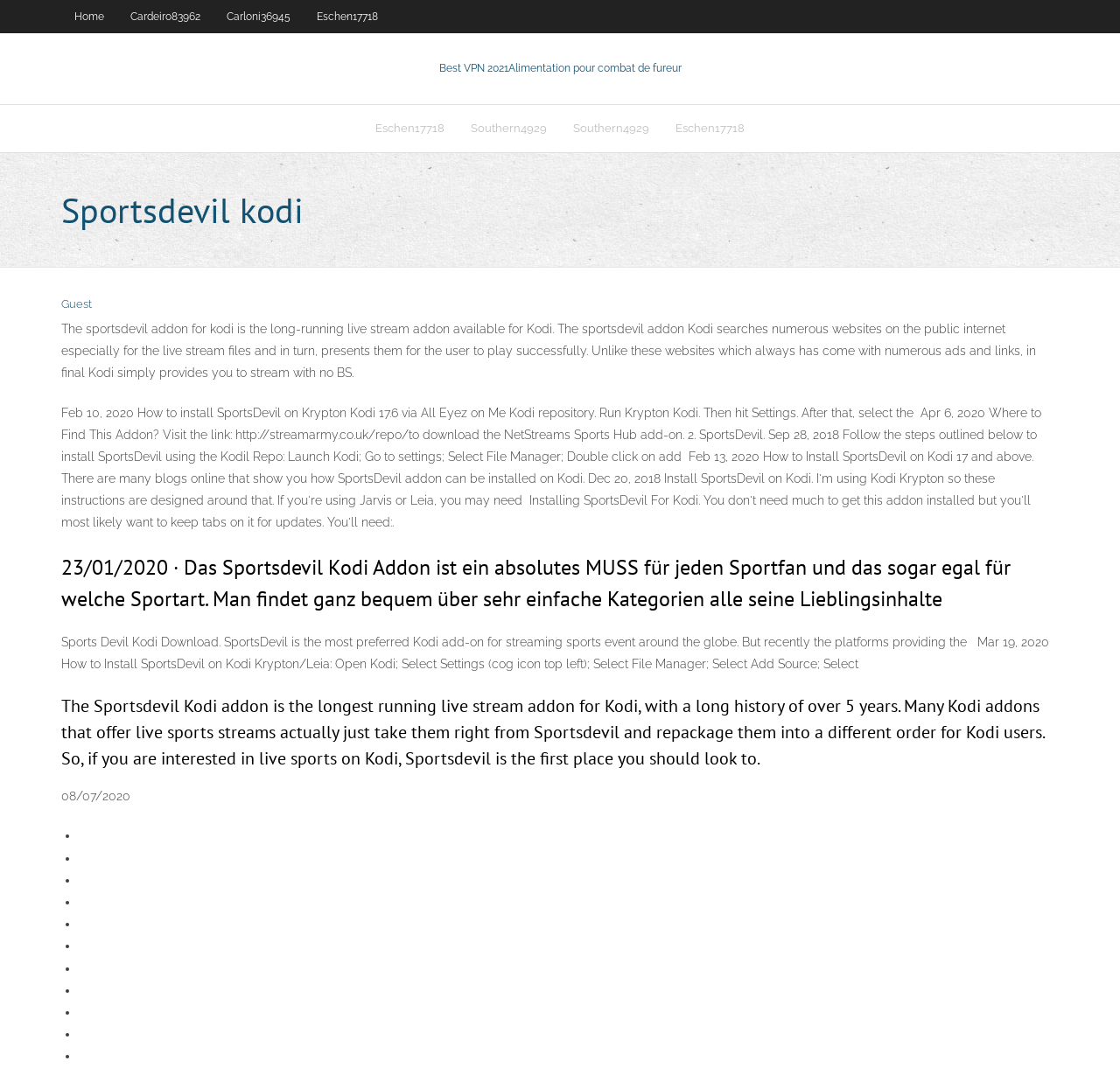What is the purpose of the Sportsdevil addon?
Please answer the question as detailed as possible.

I inferred the answer by reading the text 'The sportsdevil addon for kodi is the long-running live stream addon available for Kodi. The sportsdevil addon Kodi searches numerous websites on the public internet especially for the live stream files and in turn, presents them for the user to play successfully.' which indicates that the Sportsdevil addon is used to stream live sports.